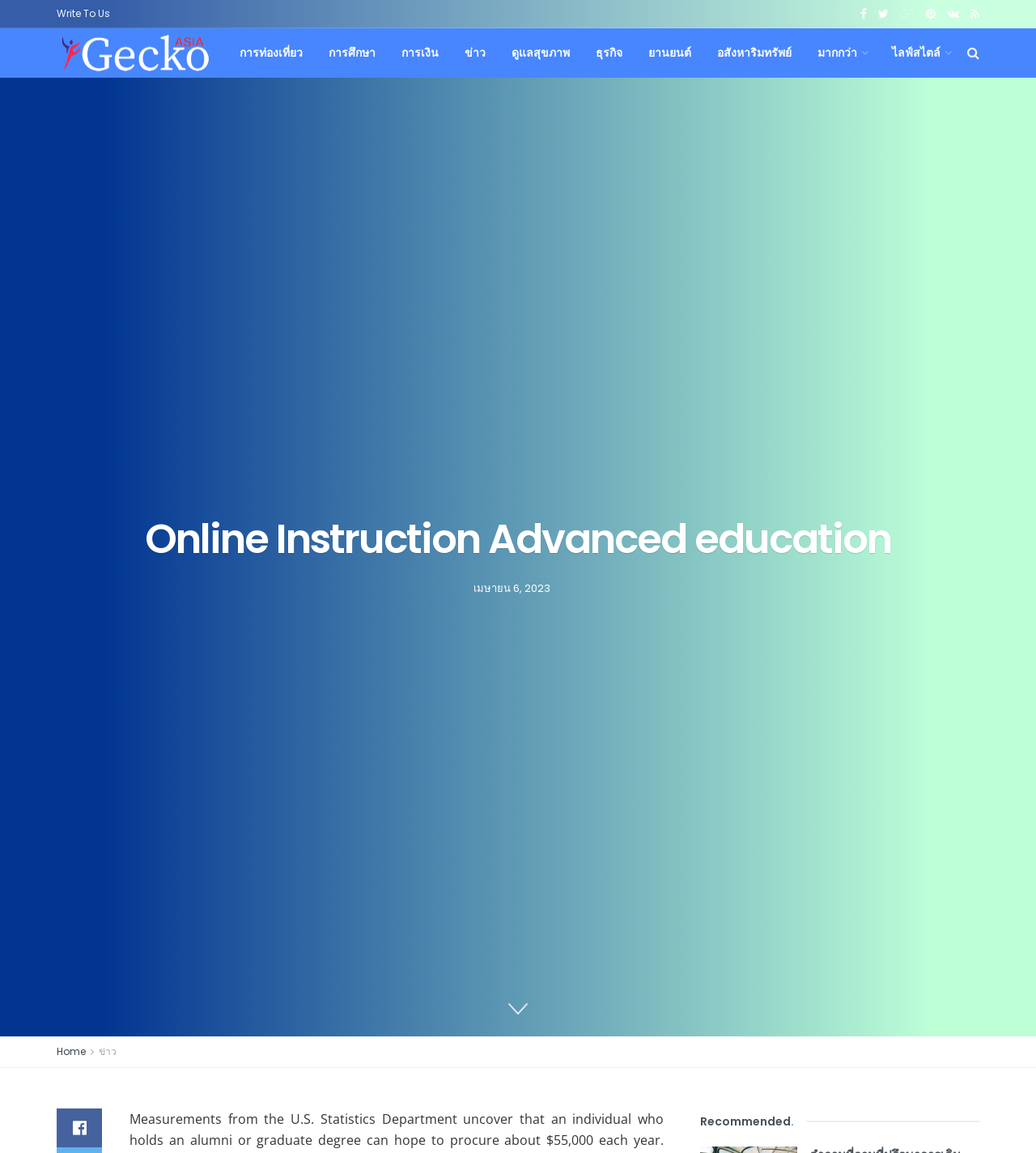Provide the bounding box coordinates of the HTML element described as: "มากกว่า". The bounding box coordinates should be four float numbers between 0 and 1, i.e., [left, top, right, bottom].

[0.777, 0.025, 0.848, 0.067]